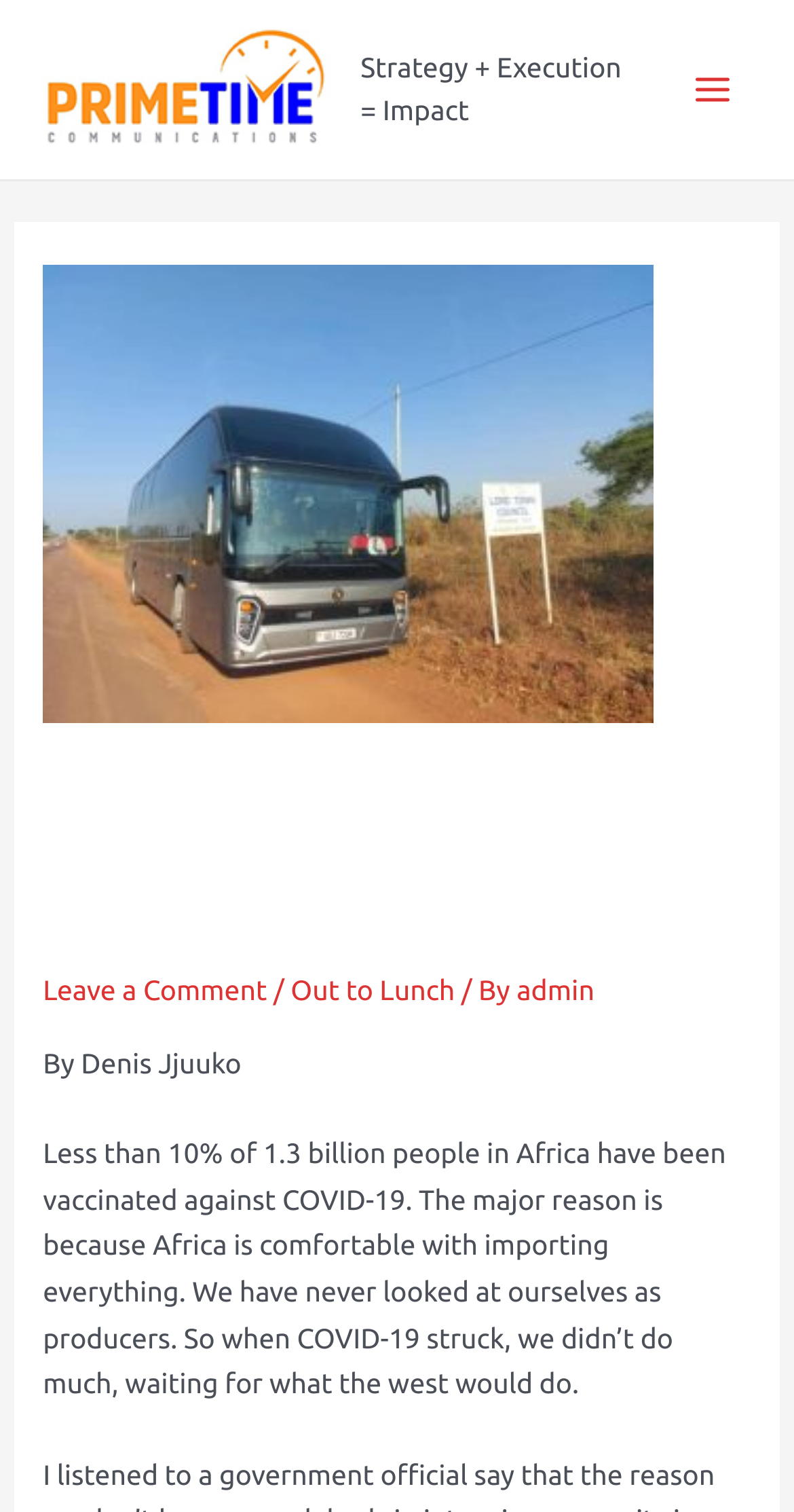Predict the bounding box of the UI element based on the description: "Main Menu". The coordinates should be four float numbers between 0 and 1, formatted as [left, top, right, bottom].

[0.845, 0.032, 0.949, 0.086]